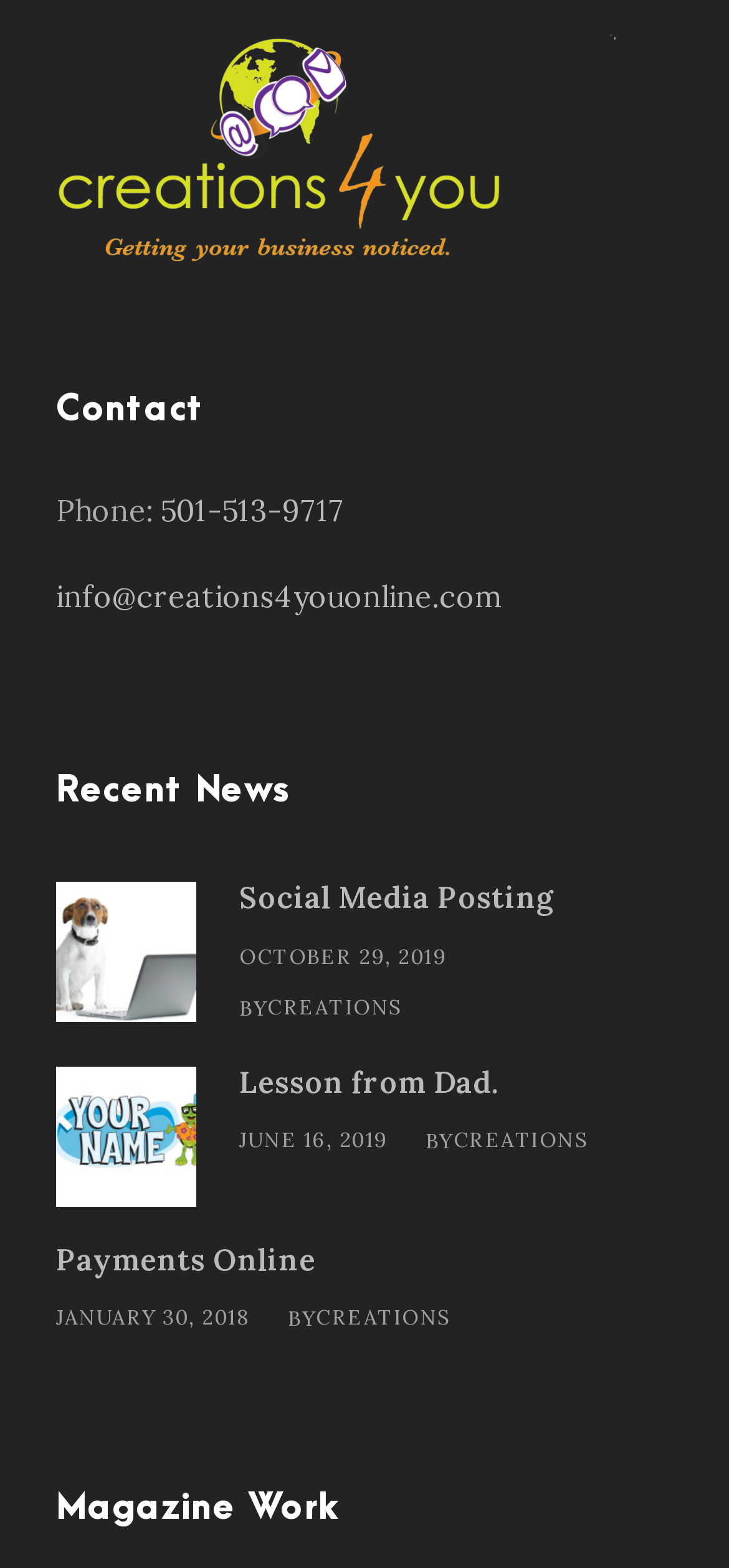Find the bounding box coordinates of the clickable area that will achieve the following instruction: "View the article about Lesson from Dad".

[0.328, 0.678, 0.685, 0.702]